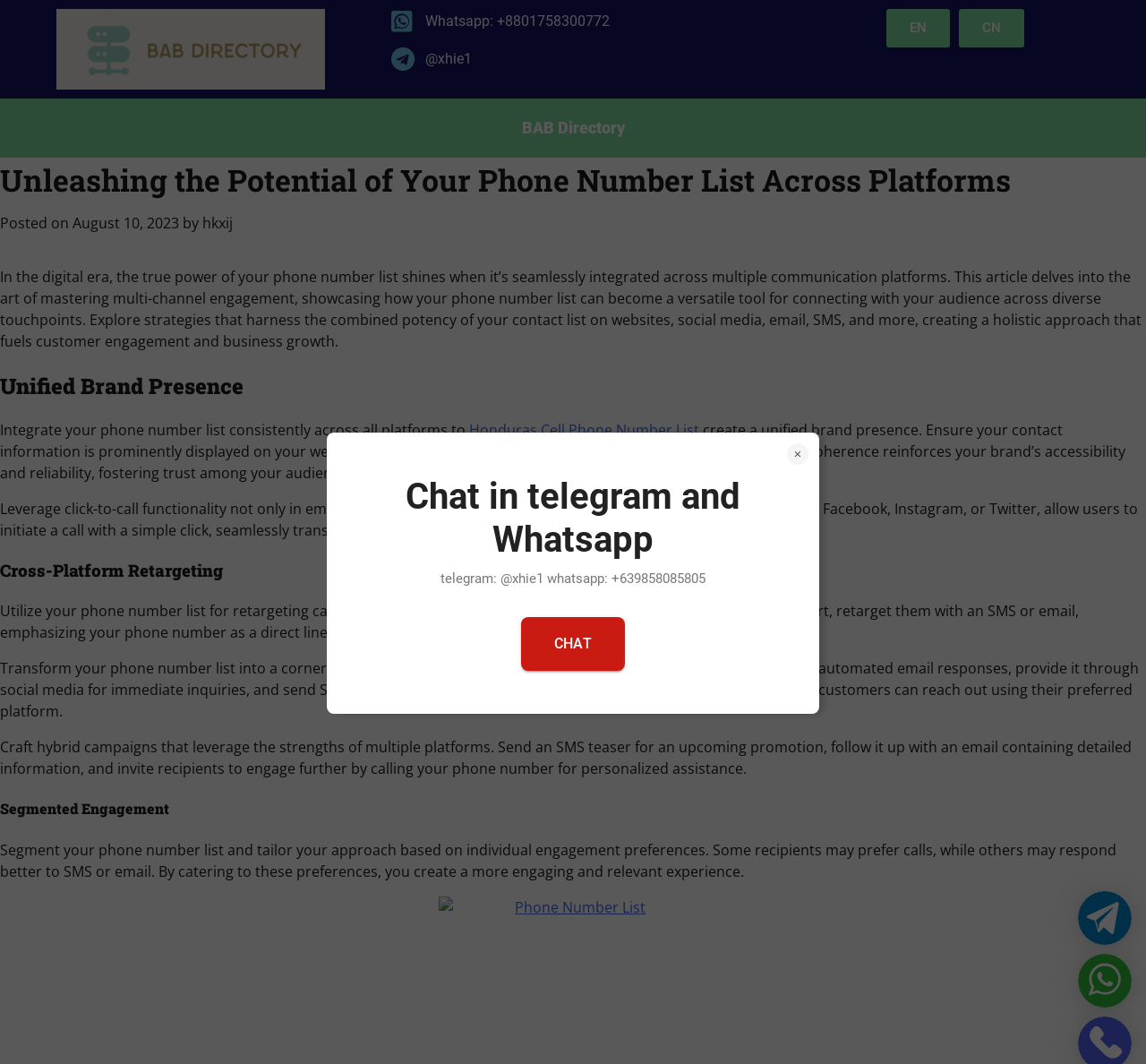Please identify the bounding box coordinates of the element I need to click to follow this instruction: "Switch to English language".

[0.773, 0.008, 0.829, 0.045]